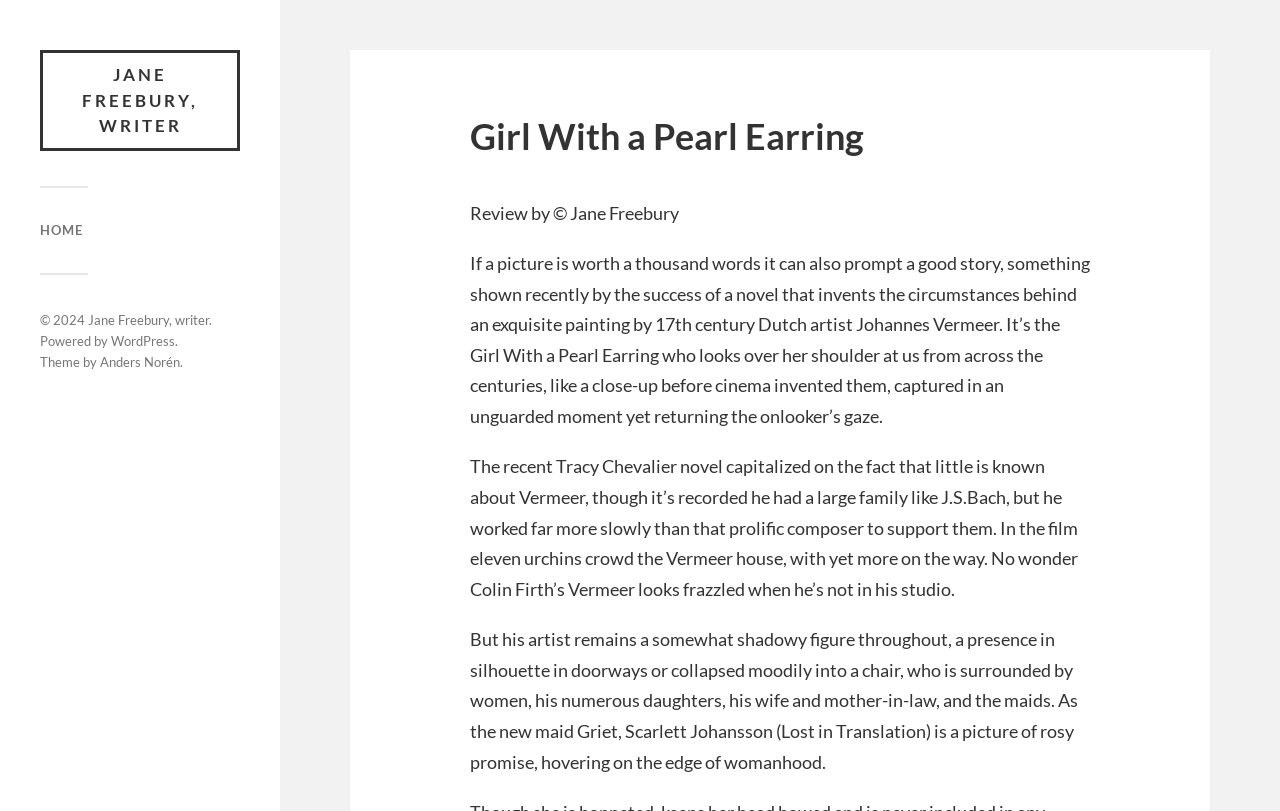What is the name of the painting mentioned in the review?
Relying on the image, give a concise answer in one word or a brief phrase.

Girl With a Pearl Earring